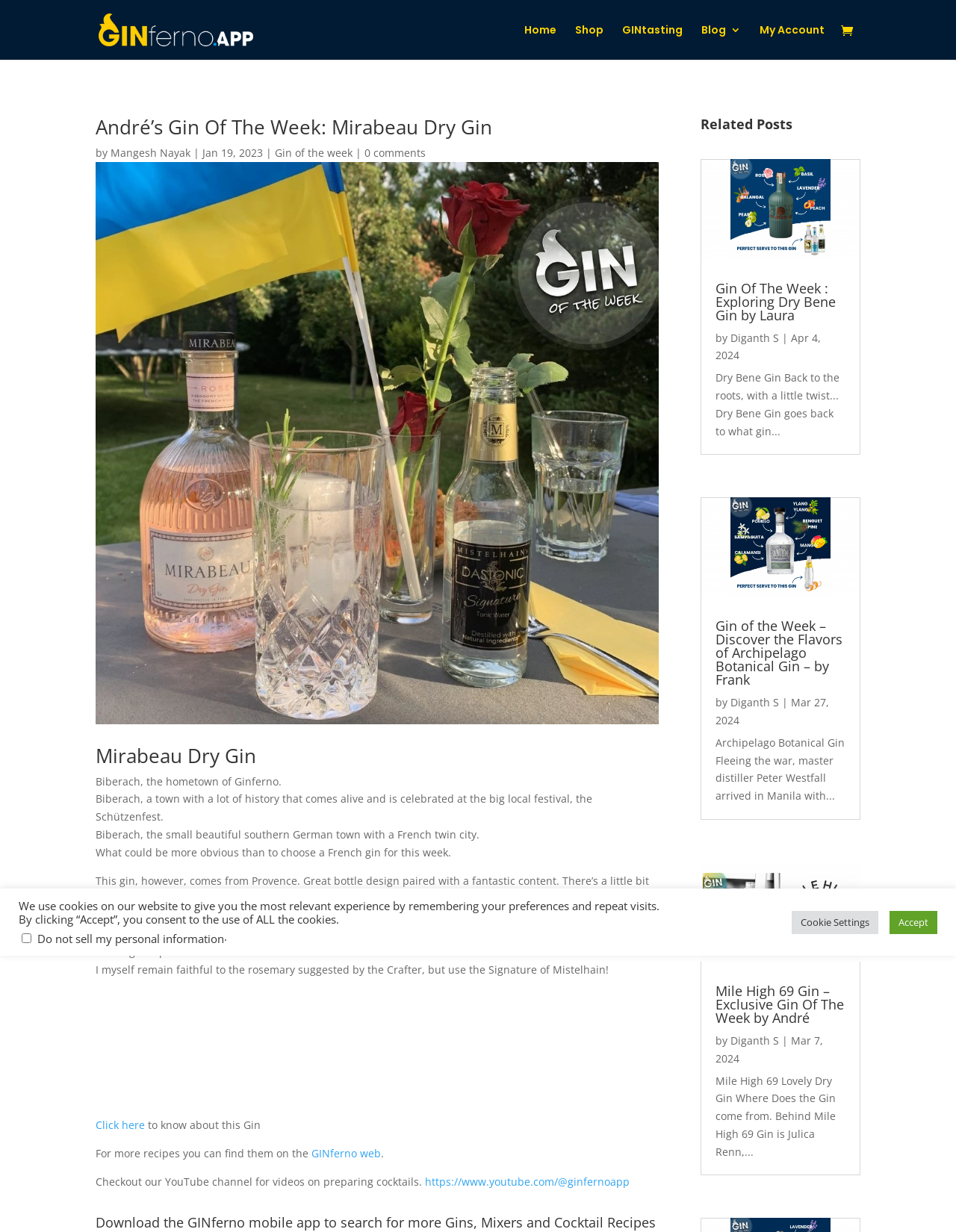Pinpoint the bounding box coordinates of the clickable area needed to execute the instruction: "Visit the 'GINtasting' page". The coordinates should be specified as four float numbers between 0 and 1, i.e., [left, top, right, bottom].

[0.651, 0.02, 0.714, 0.048]